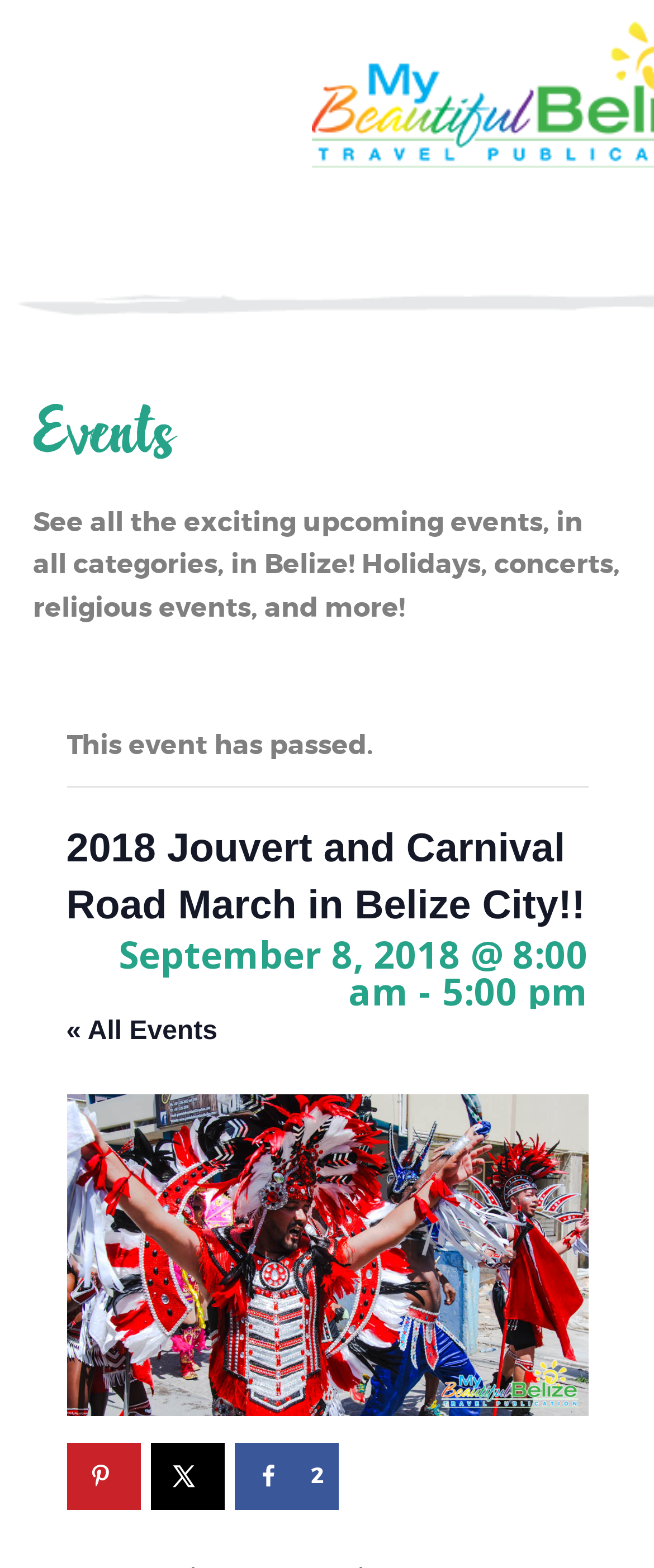Please provide the bounding box coordinates for the element that needs to be clicked to perform the instruction: "share on Facebook". The coordinates must consist of four float numbers between 0 and 1, formatted as [left, top, right, bottom].

[0.359, 0.92, 0.517, 0.962]